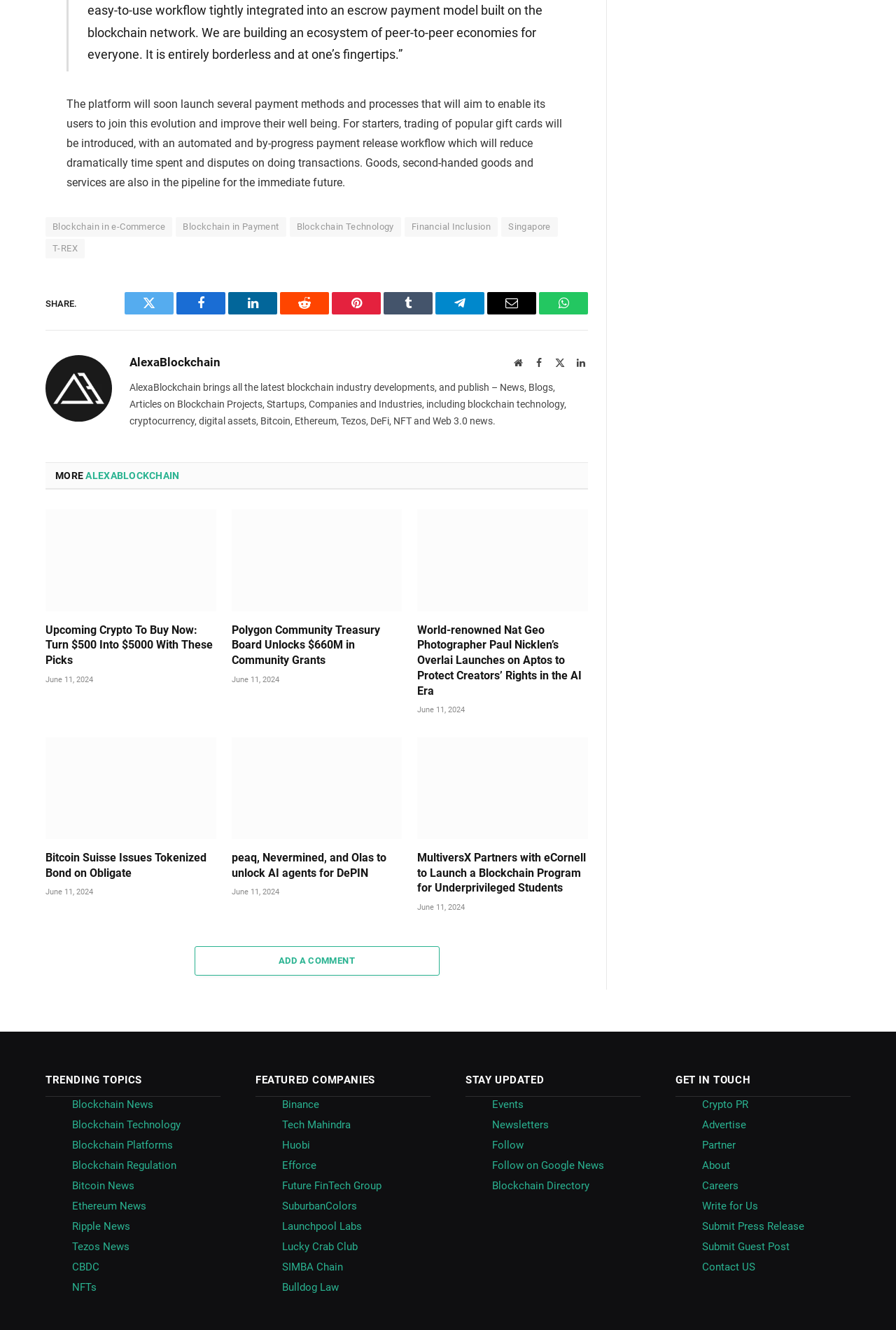Find the bounding box coordinates of the clickable region needed to perform the following instruction: "Add a comment". The coordinates should be provided as four float numbers between 0 and 1, i.e., [left, top, right, bottom].

[0.217, 0.711, 0.49, 0.733]